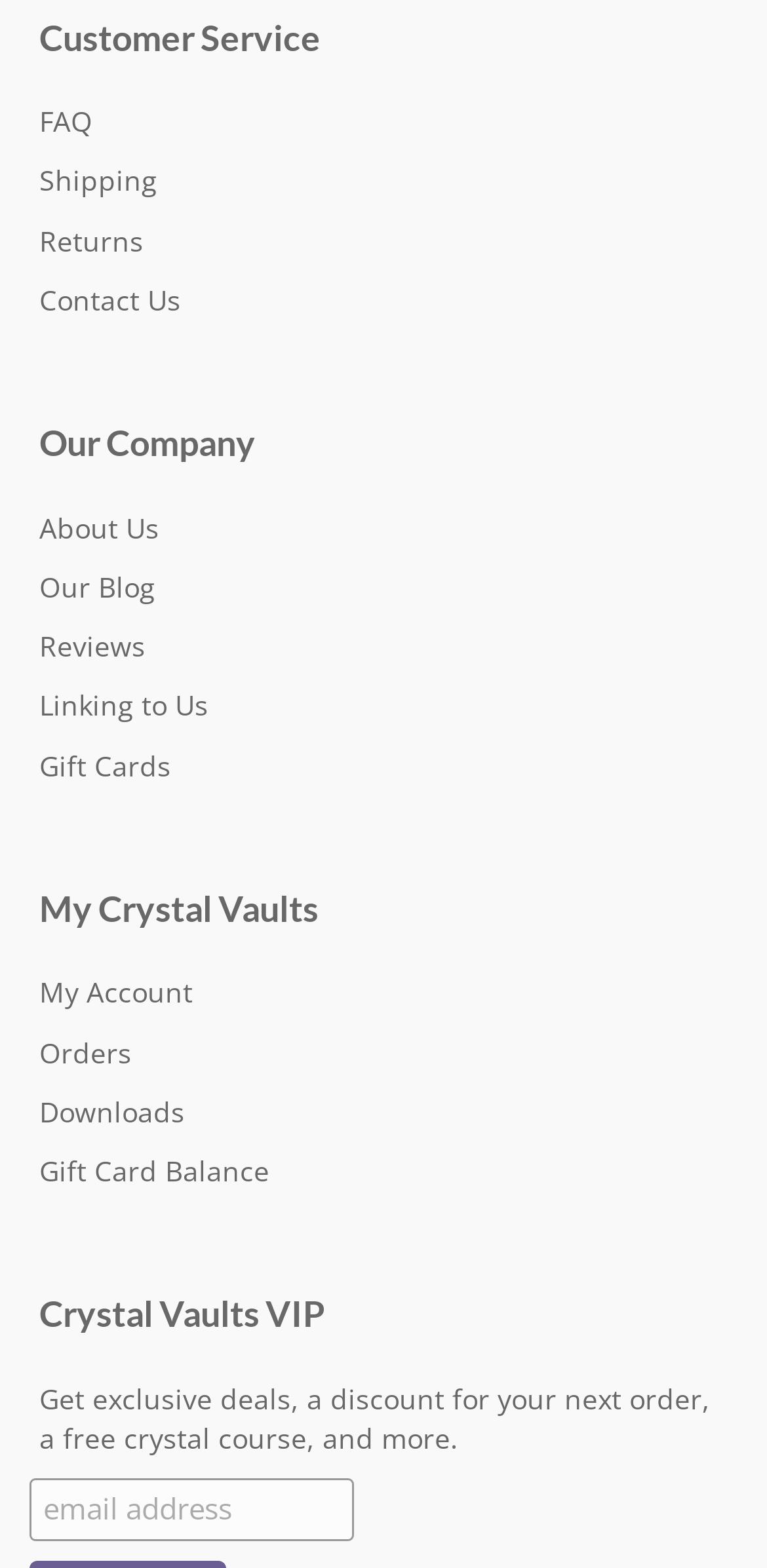Please specify the bounding box coordinates of the element that should be clicked to execute the given instruction: 'View FAQs'. Ensure the coordinates are four float numbers between 0 and 1, expressed as [left, top, right, bottom].

[0.051, 0.065, 0.121, 0.089]